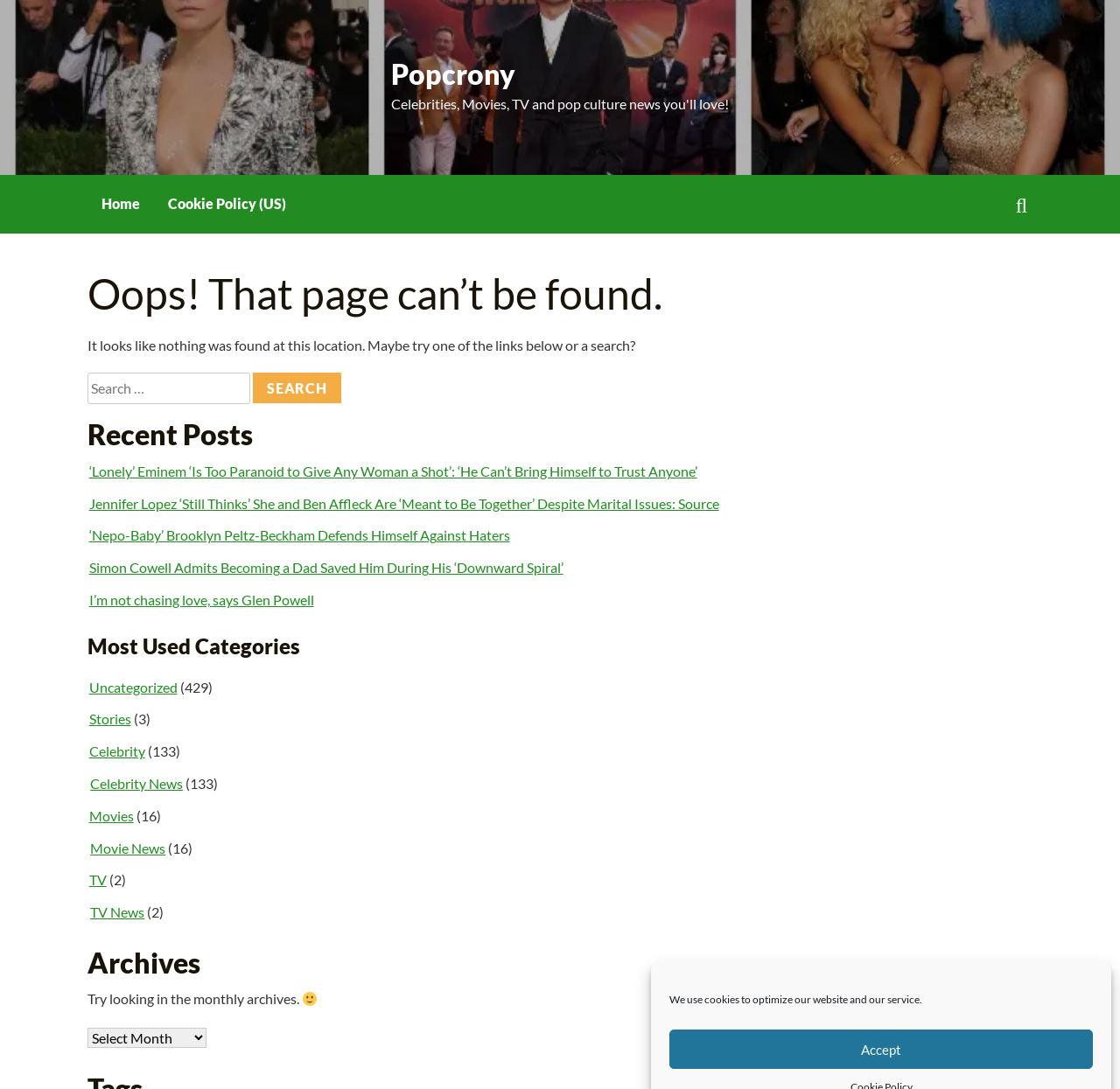Provide the bounding box coordinates for the UI element that is described as: "parent_node: Search for: value="Search"".

[0.226, 0.342, 0.305, 0.37]